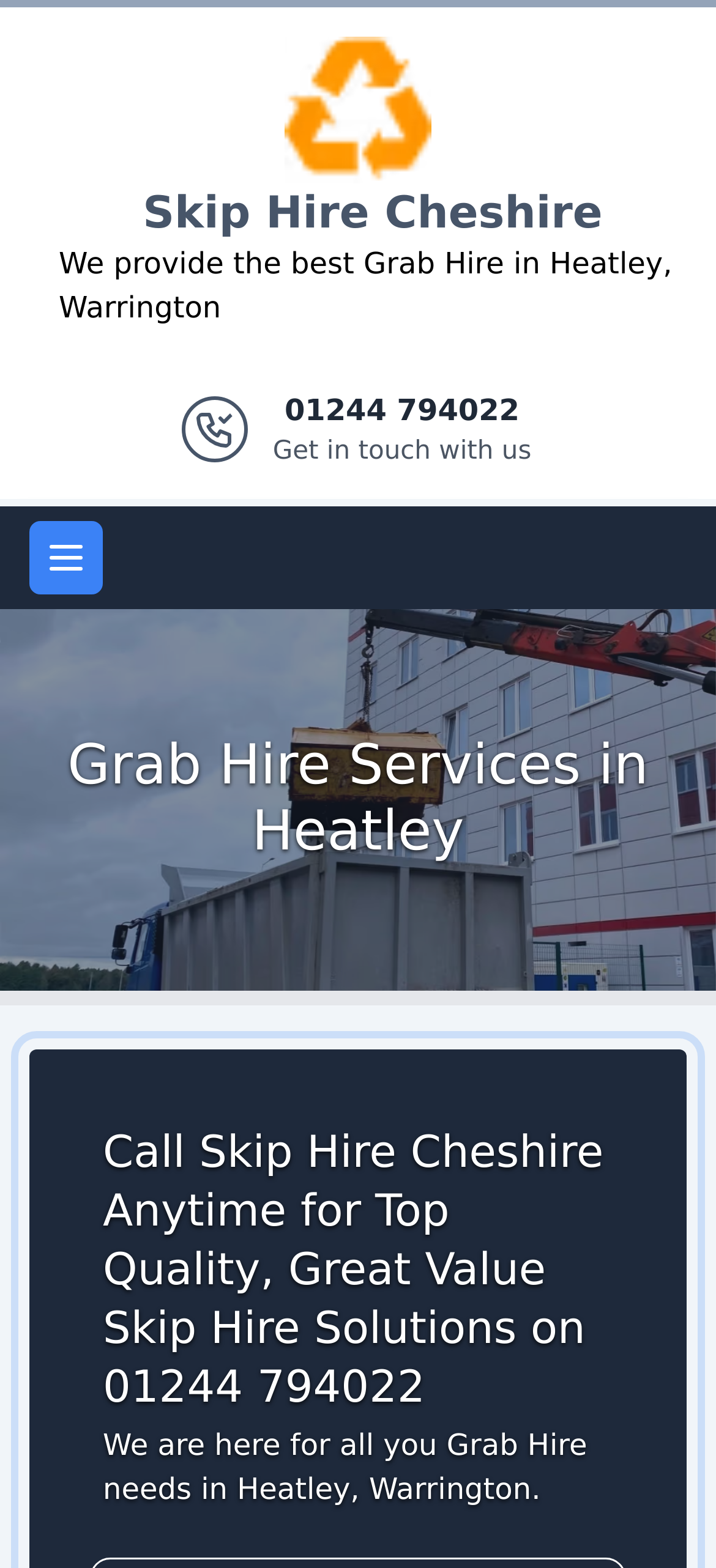Determine the bounding box coordinates for the UI element described. Format the coordinates as (top-left x, top-left y, bottom-right x, bottom-right y) and ensure all values are between 0 and 1. Element description: Logo

[0.397, 0.026, 0.603, 0.048]